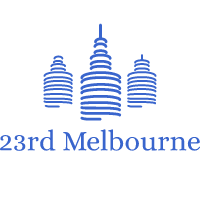Provide a rich and detailed narrative of the image.

This image features the logo of "23rd Melbourne," showcasing a stylized representation of three iconic skyscrapers. The design incorporates smooth, flowing lines in a vivid blue color, emphasizing modernity and elegance. The text "23rd Melbourne" is prominently displayed below the skyscrapers in a sleek, legible font, reinforcing the brand identity associated with attractions and travel in Melbourne. This logo serves as a visual emblem for those seeking information and experiences in the city, reflecting its vibrant urban landscape.